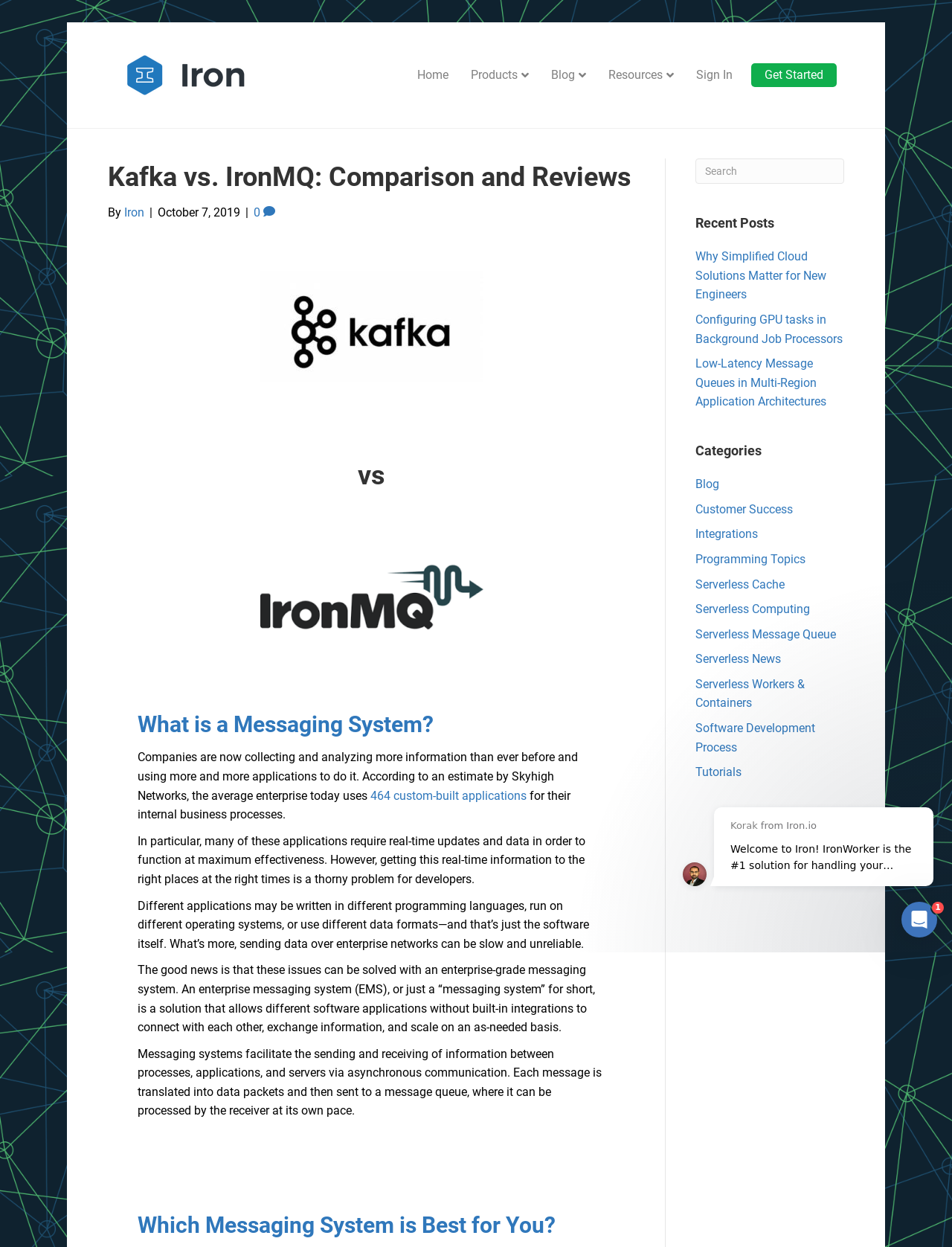Can you find the bounding box coordinates of the area I should click to execute the following instruction: "Click on the 'Get Started' button"?

[0.789, 0.05, 0.879, 0.07]